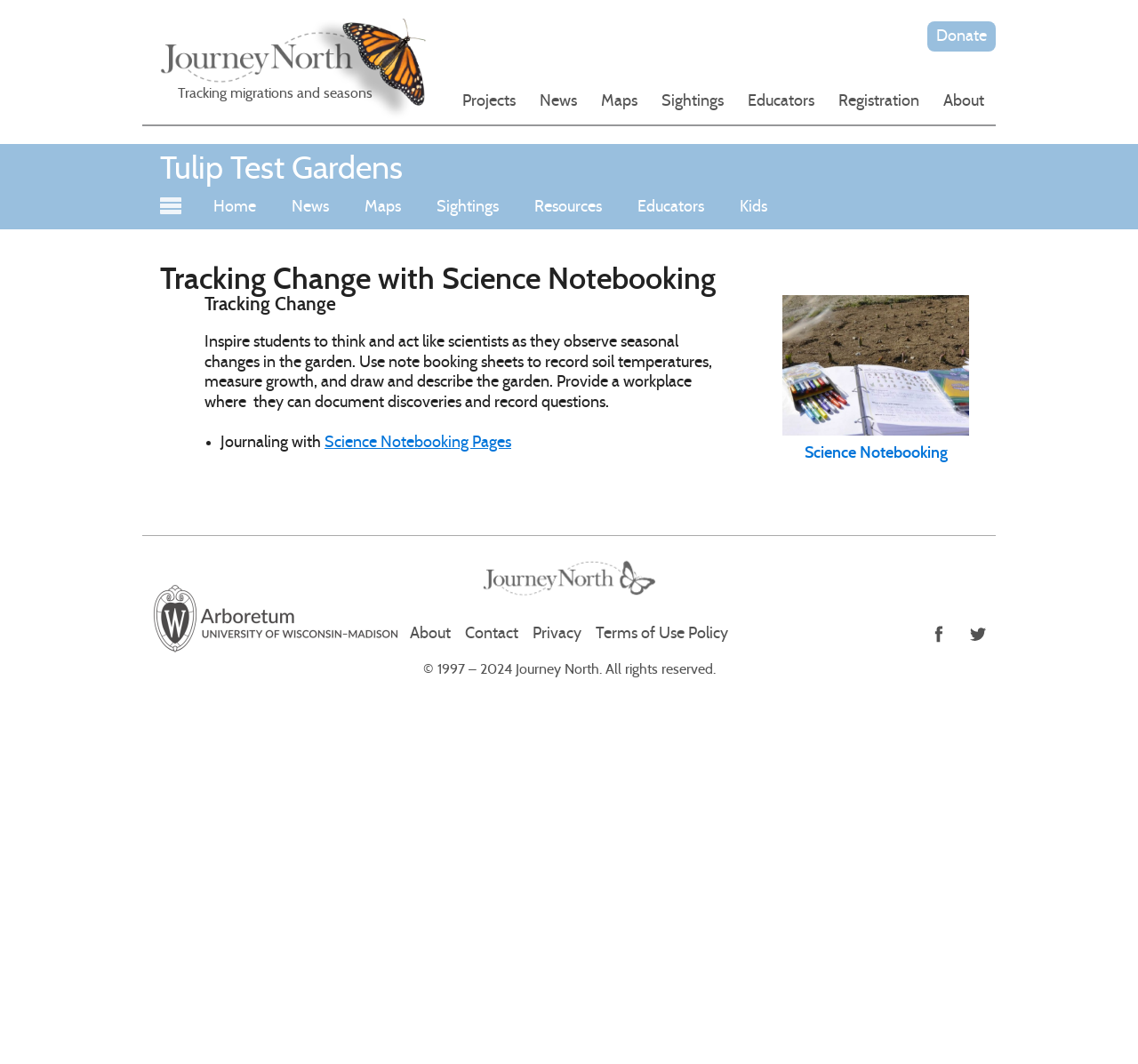Determine the bounding box coordinates of the target area to click to execute the following instruction: "Visit the 'Projects' page."

[0.395, 0.072, 0.463, 0.119]